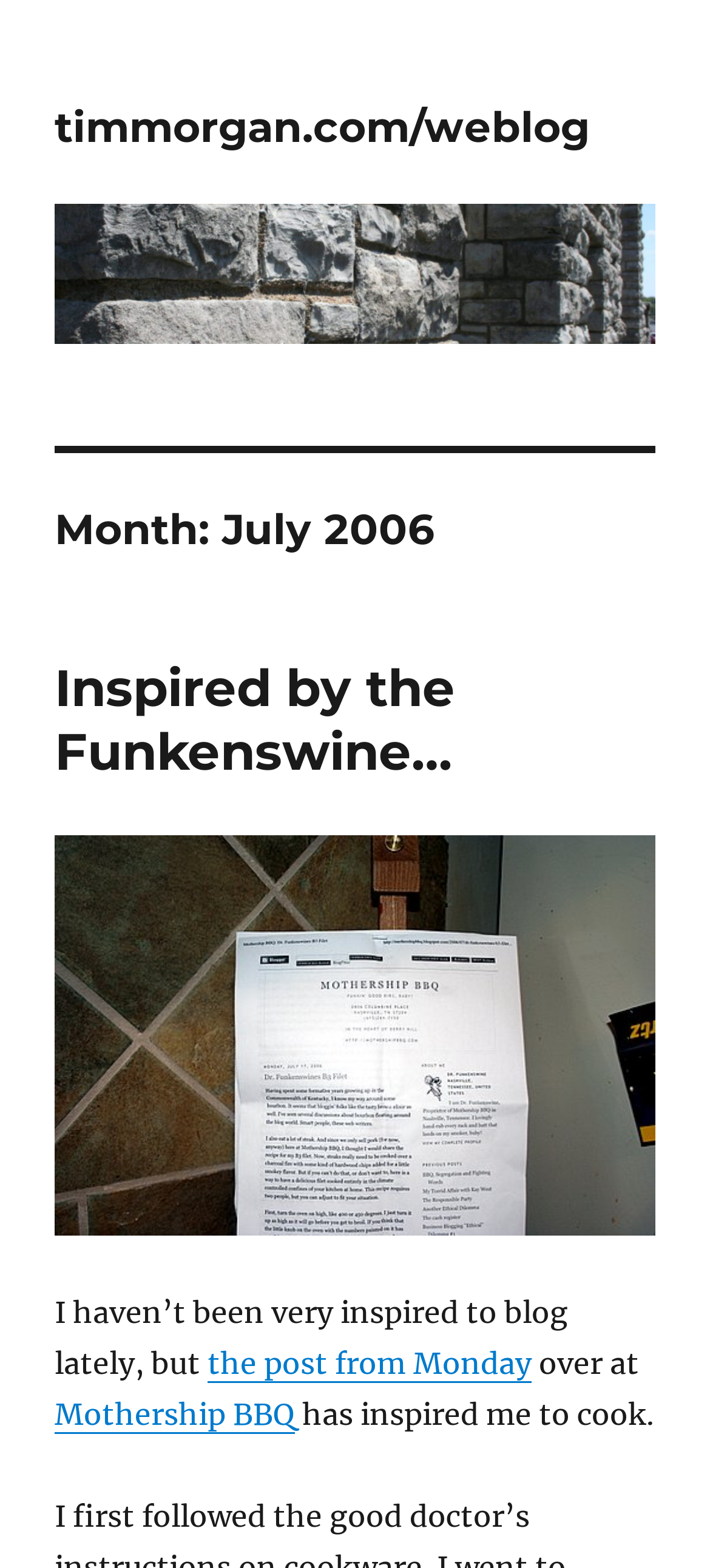What is the month mentioned in the heading? Refer to the image and provide a one-word or short phrase answer.

July 2006